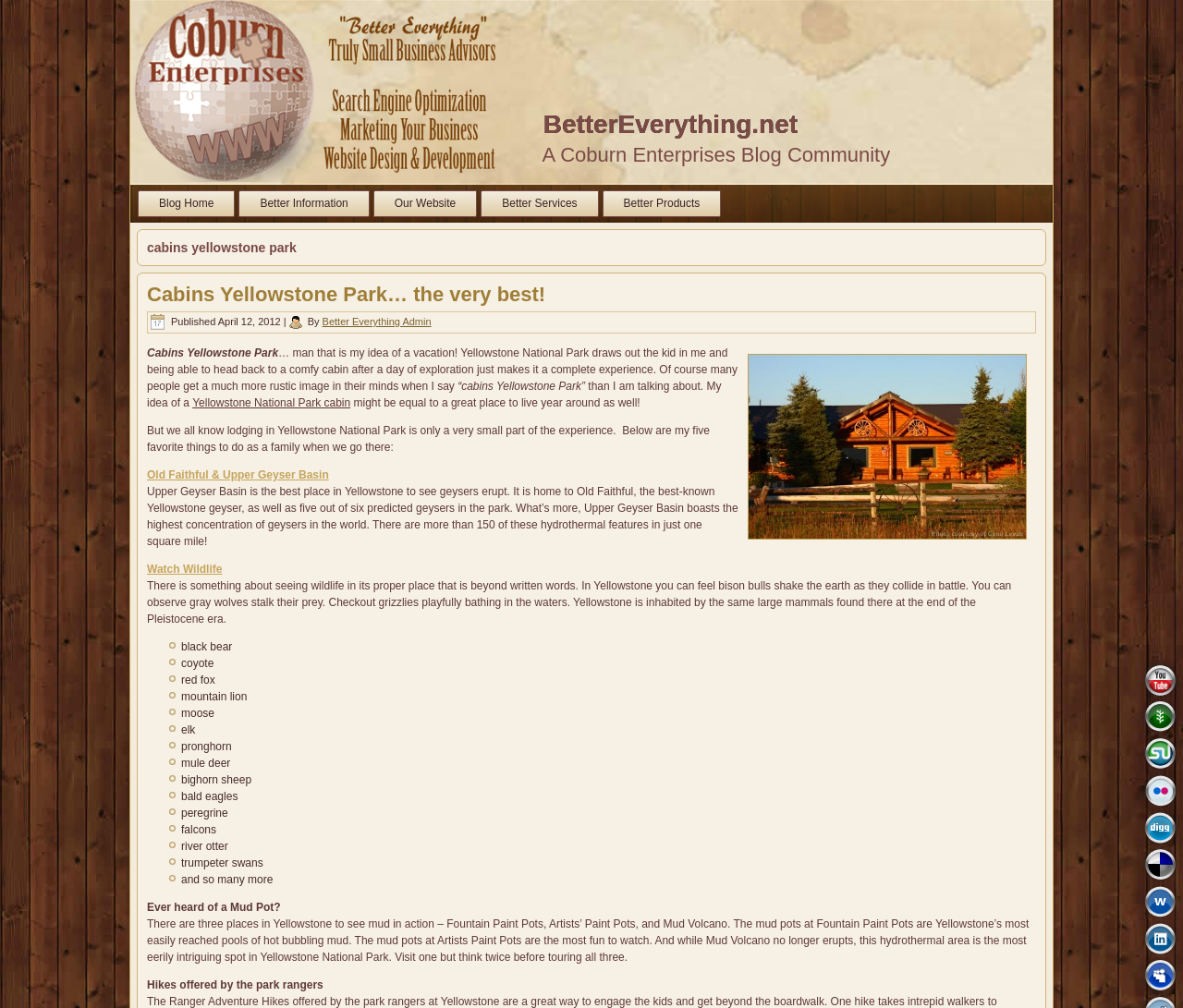Indicate the bounding box coordinates of the clickable region to achieve the following instruction: "Read the article about Cabins Yellowstone Park."

[0.124, 0.28, 0.461, 0.303]